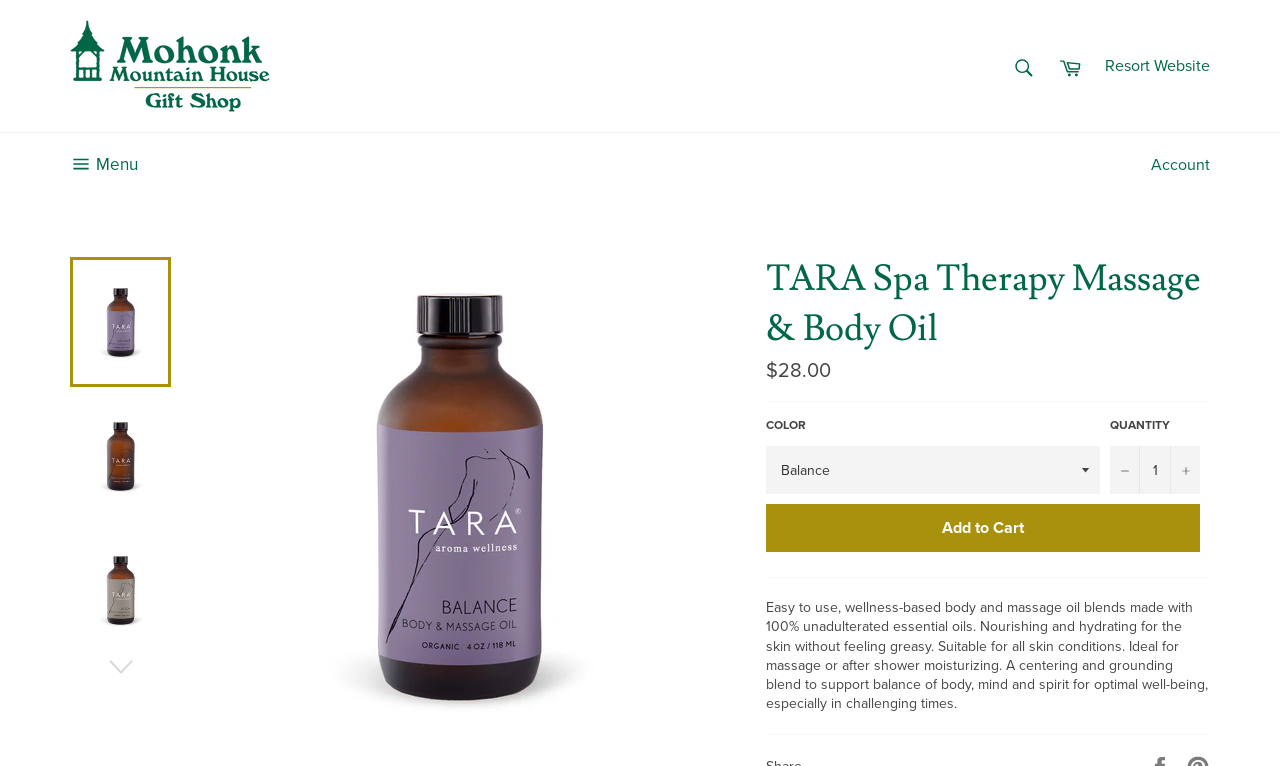Using a single word or phrase, answer the following question: 
What is the function of the 'Add to Cart' button?

Add item to cart